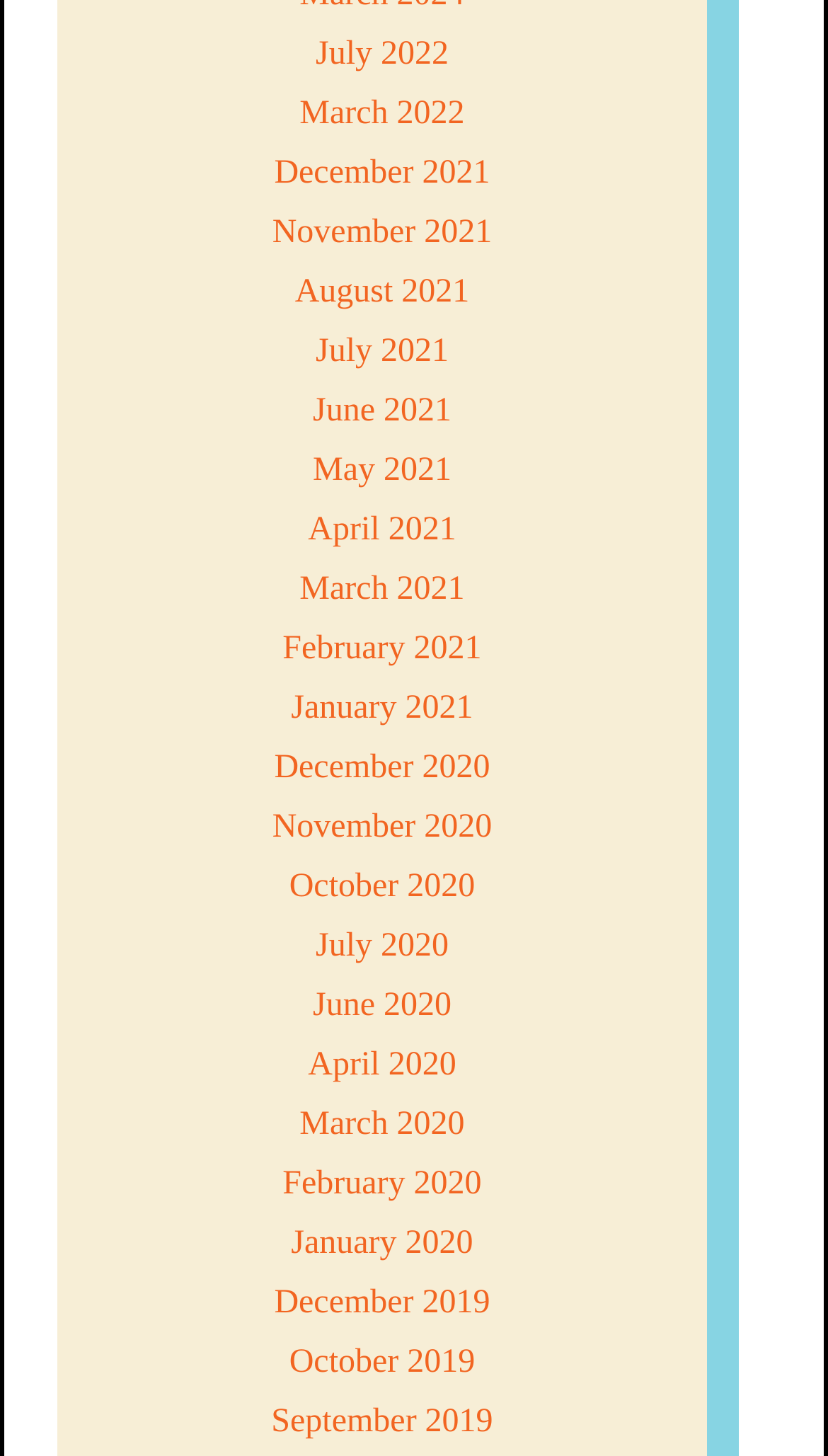Please identify the bounding box coordinates for the region that you need to click to follow this instruction: "view October 2019".

[0.146, 0.923, 0.777, 0.95]